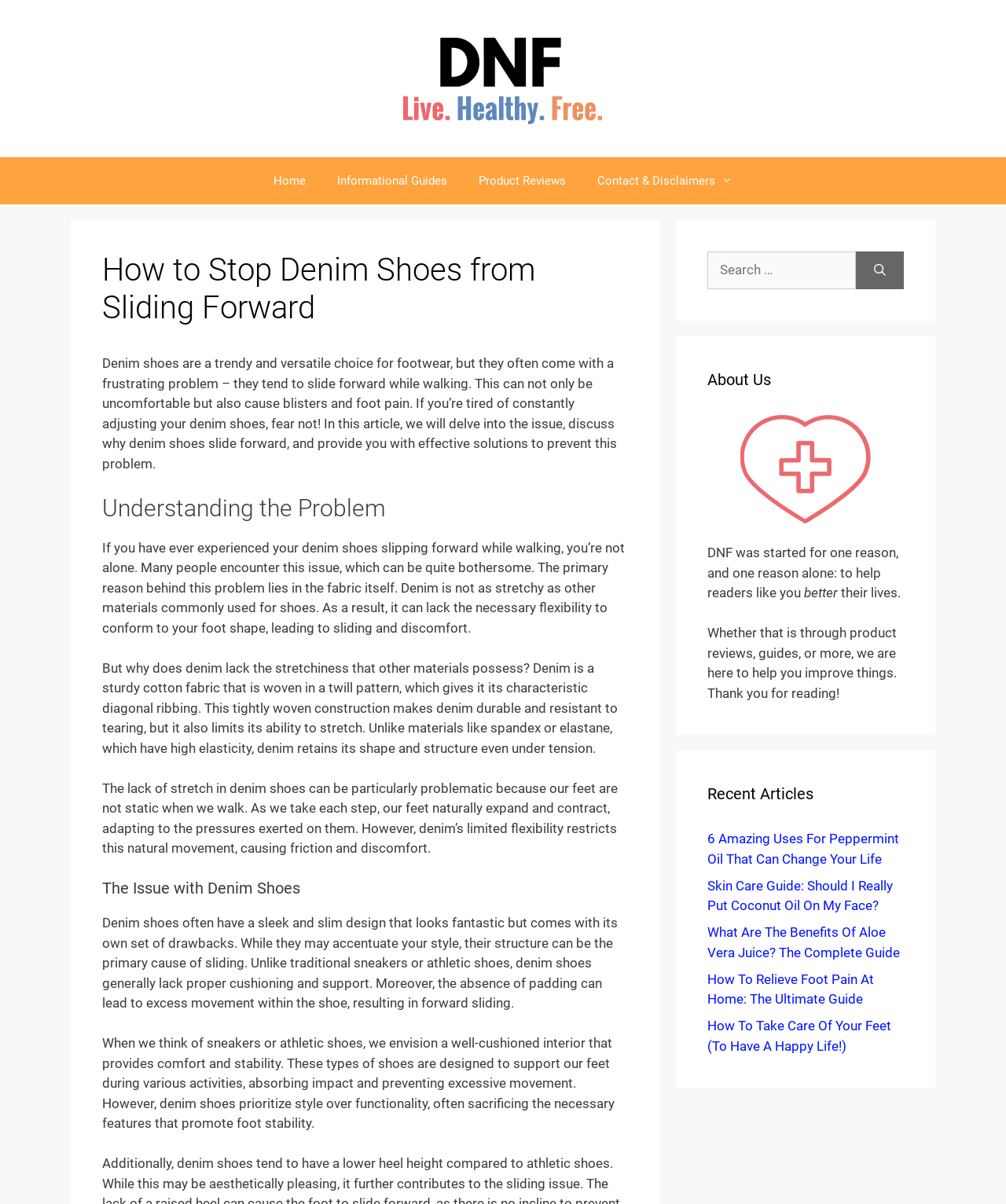Could you locate the bounding box coordinates for the section that should be clicked to accomplish this task: "Click the 'Home' link".

[0.256, 0.131, 0.32, 0.17]